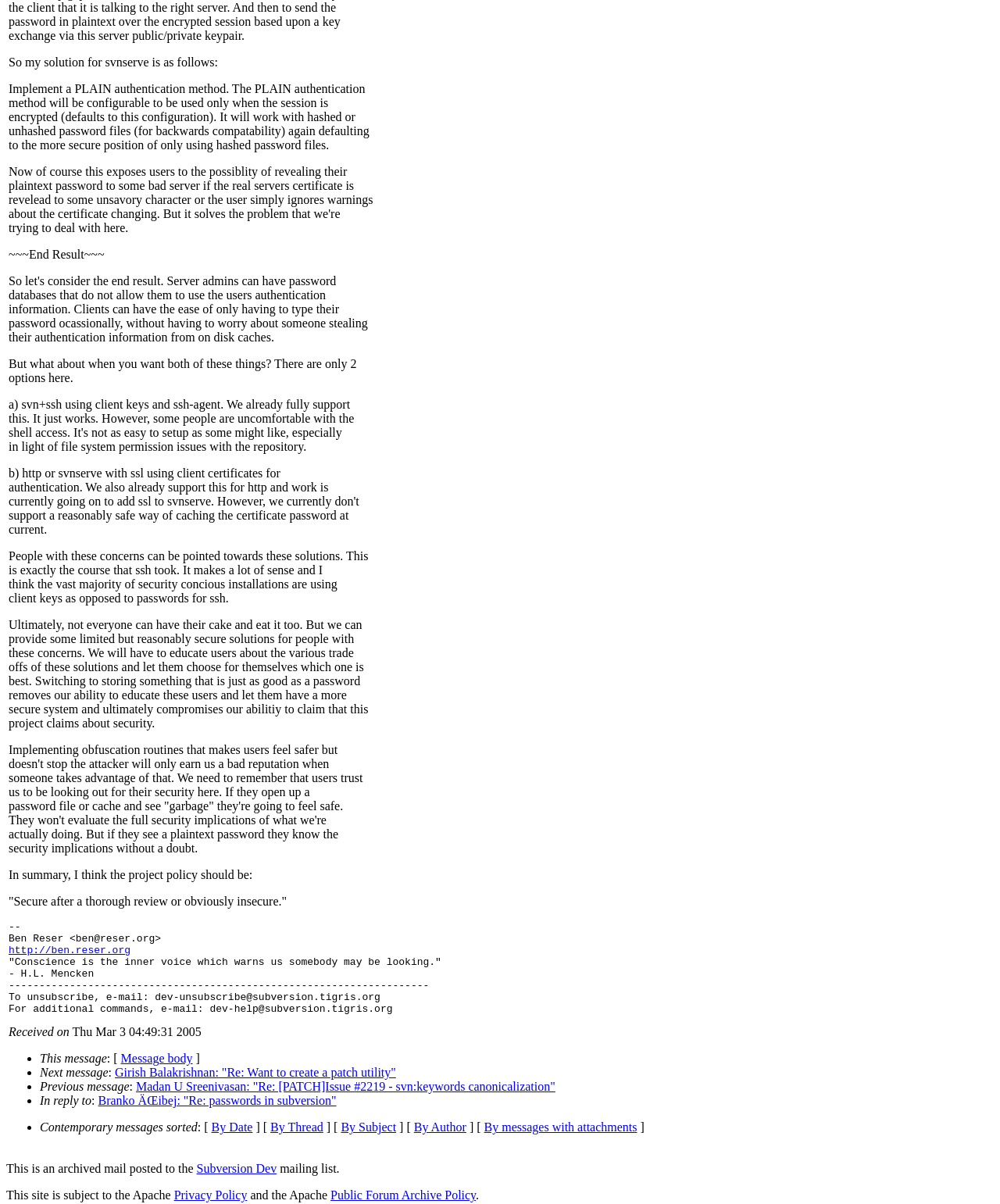Locate and provide the bounding box coordinates for the HTML element that matches this description: "http://ben.reser.org".

[0.009, 0.785, 0.131, 0.795]